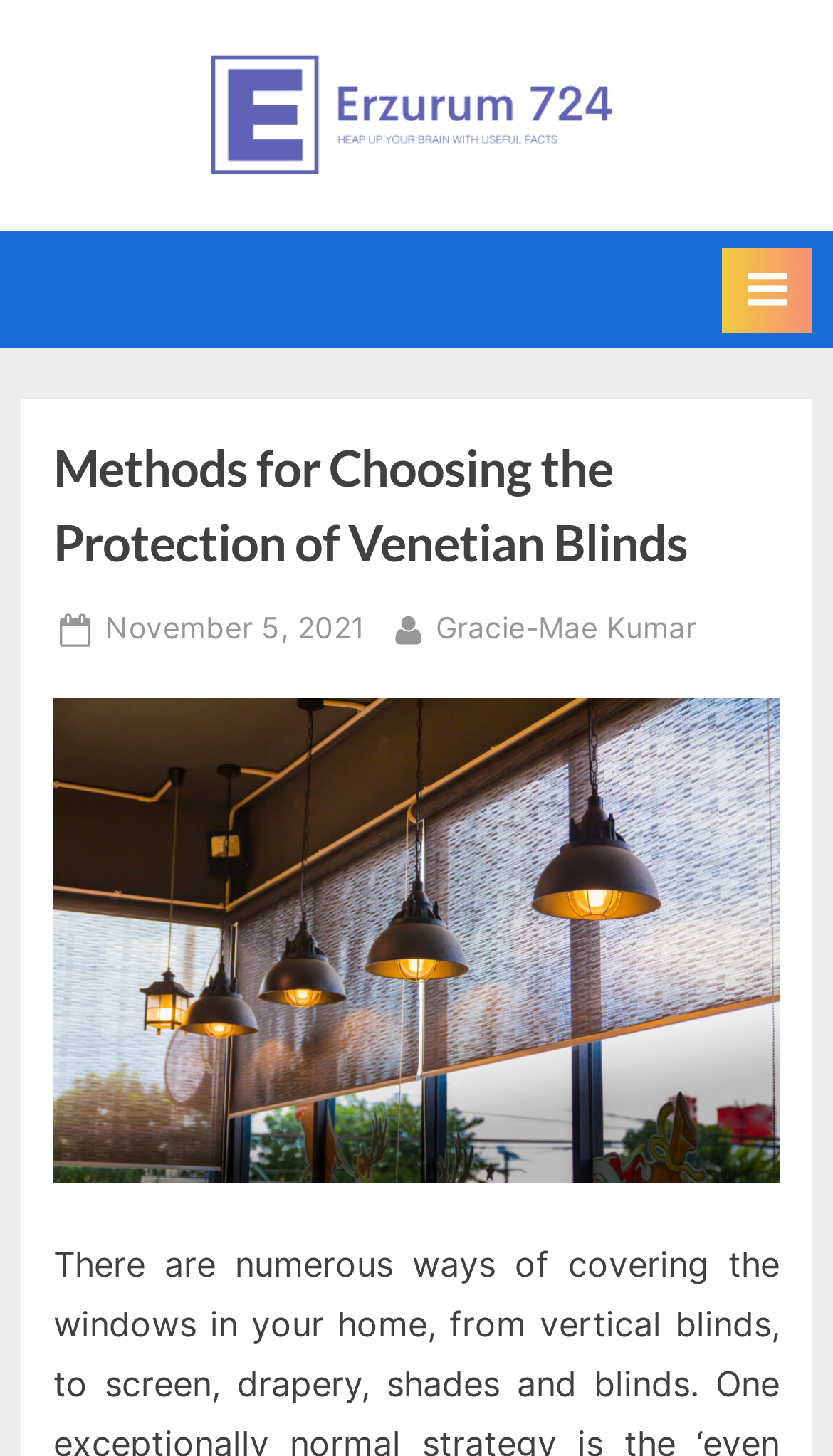Give a complete and precise description of the webpage's appearance.

The webpage is about "Methods for Choosing the Protection of Venetian Blinds" and appears to be a blog post or article. At the top, there is a logo or icon with the text "Erzurum 724" which is also a clickable link. Below this, there is a tagline or slogan that reads "Keep an eye on incredible things".

On the left side of the page, there is a primary navigation menu that takes up most of the vertical space. This menu has a button that can be expanded or collapsed, and it contains the main content of the page.

The main content is headed by a title "Methods for Choosing the Protection of Venetian Blinds" which is followed by a post metadata section. This section includes a link to the post date, "Posted on November 5, 2021", and a link to the author's name, "By Gracie-Mae Kumar".

Below the metadata section, there is a large image of Venetian blinds, which is likely the main image for the article. There are no other images on the page besides the logo/icon and the Venetian blinds image.

On the top right side of the page, there is another instance of the "Erzurum 724" link, which is likely a secondary navigation or a call-to-action button.